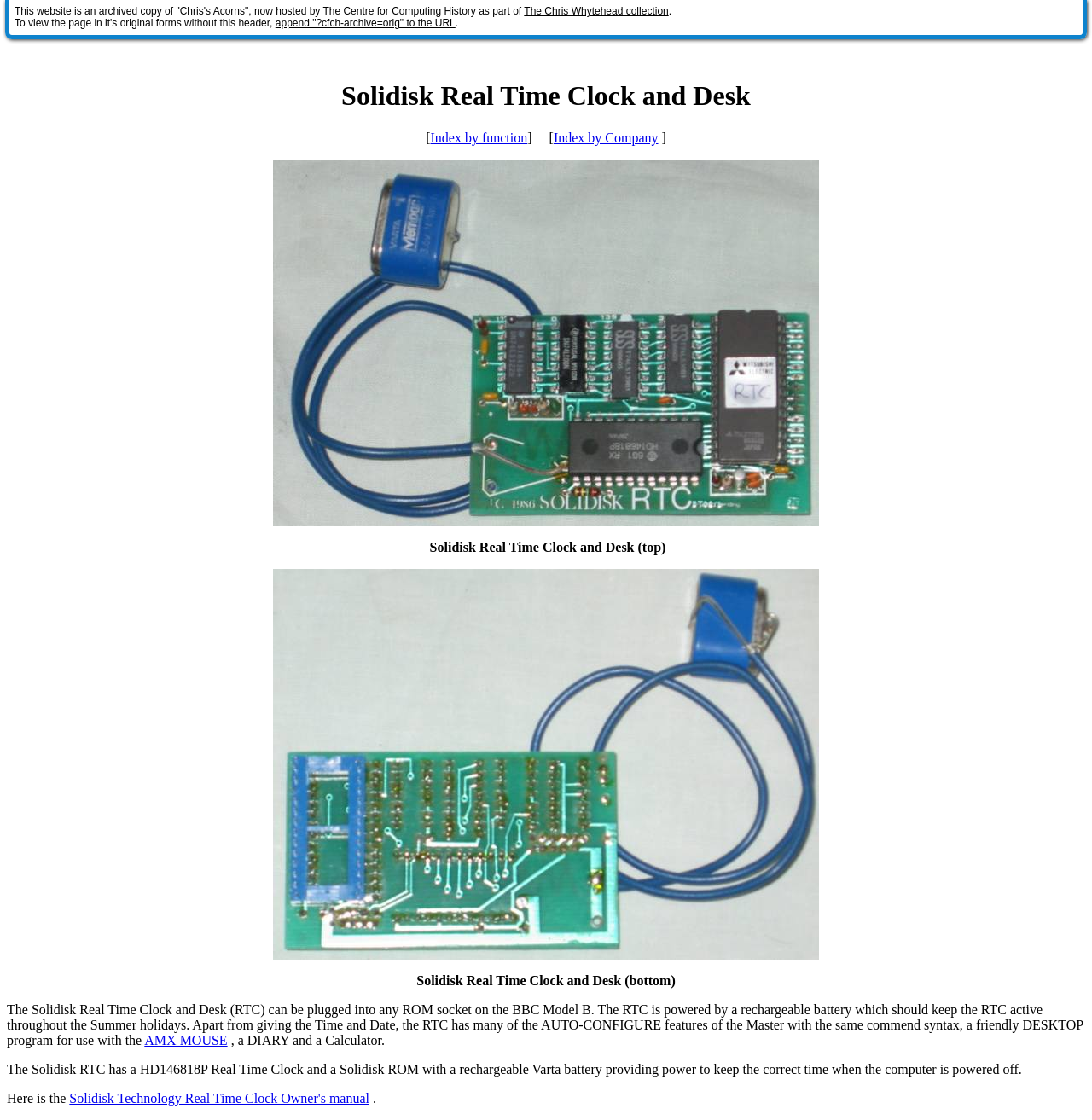Determine the main heading of the webpage and generate its text.

Solidisk Real Time Clock and Desk